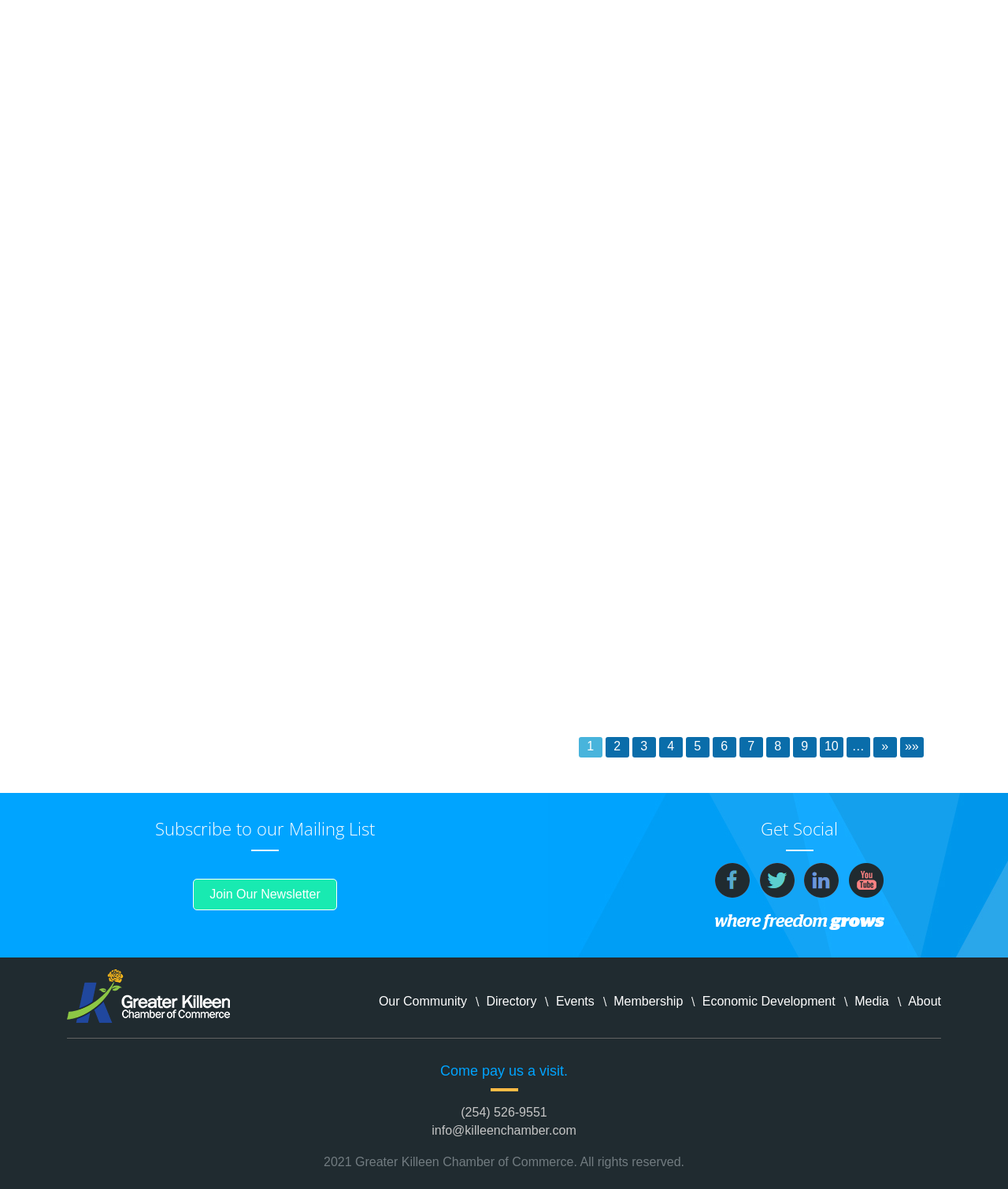Please identify the bounding box coordinates of the area I need to click to accomplish the following instruction: "Call the phone number".

[0.457, 0.93, 0.543, 0.941]